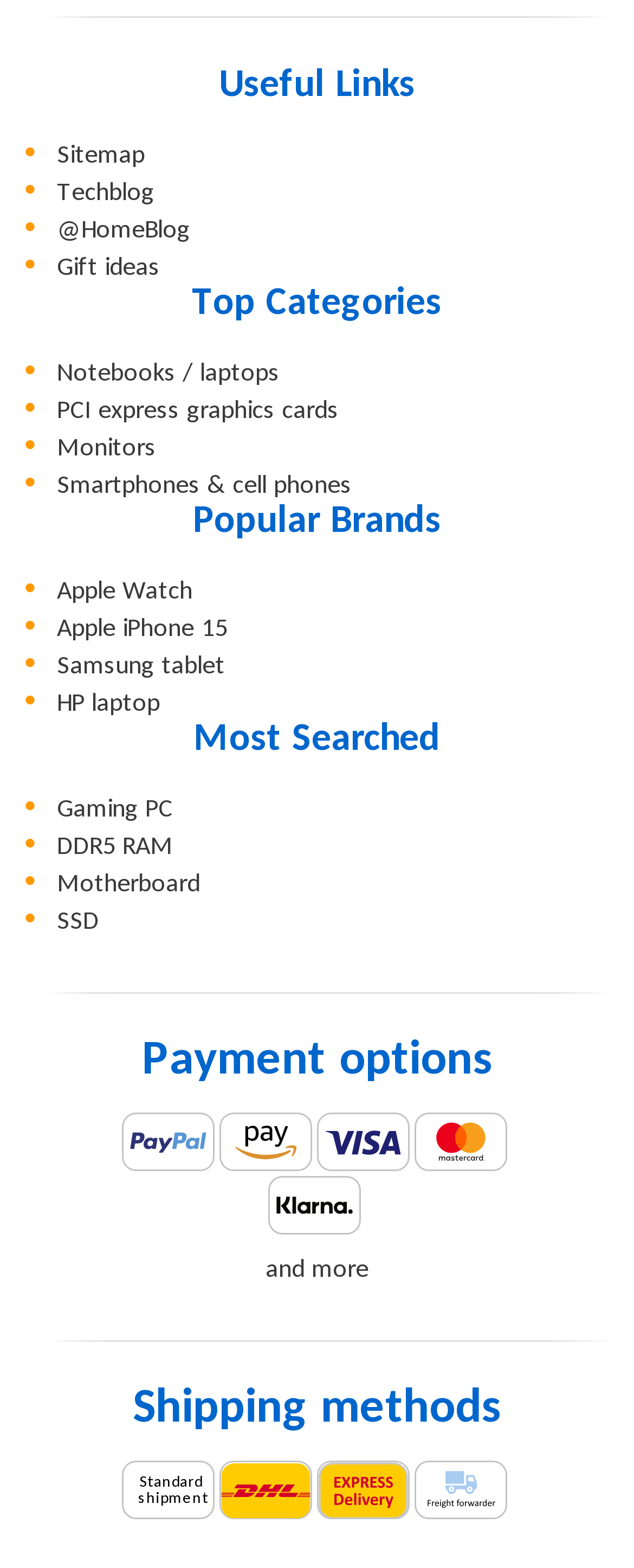Locate the bounding box coordinates of the region to be clicked to comply with the following instruction: "Select Normal Shipping". The coordinates must be four float numbers between 0 and 1, in the form [left, top, right, bottom].

[0.195, 0.935, 0.336, 0.966]